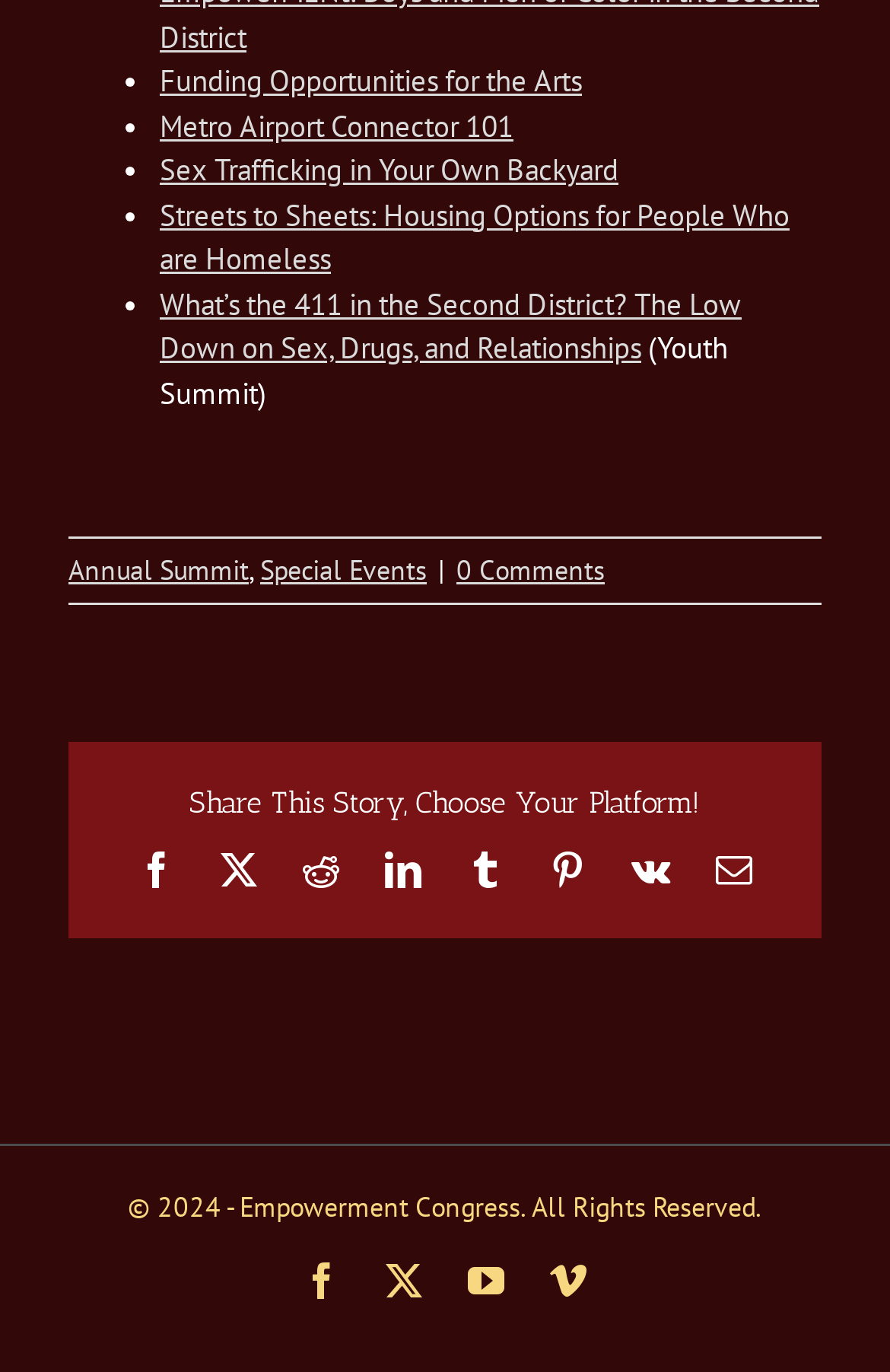Using the webpage screenshot, find the UI element described by Special Events. Provide the bounding box coordinates in the format (top-left x, top-left y, bottom-right x, bottom-right y), ensuring all values are floating point numbers between 0 and 1.

[0.292, 0.402, 0.479, 0.427]